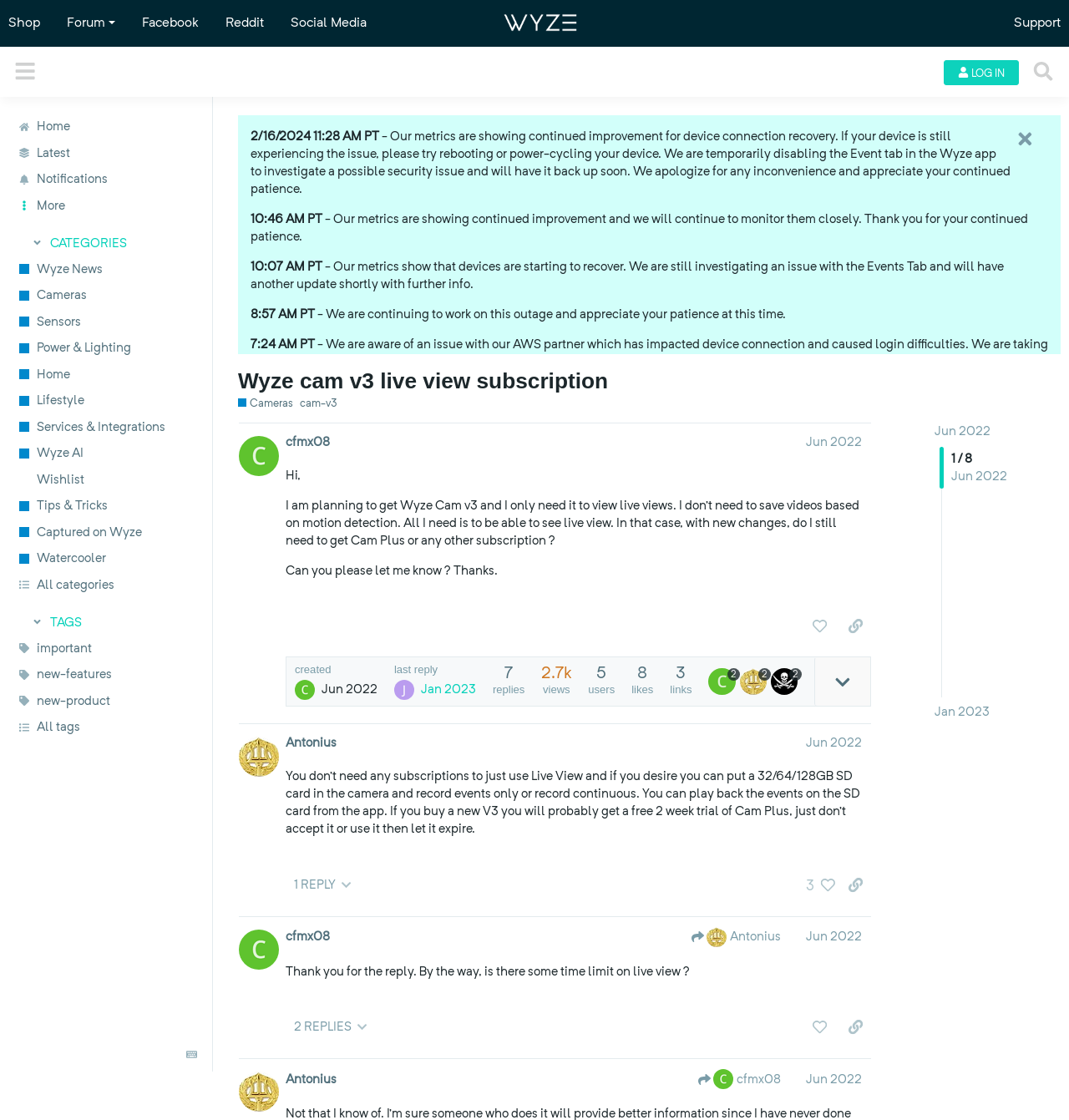Give a concise answer using only one word or phrase for this question:
What is the name of the forum?

Wyze Forum